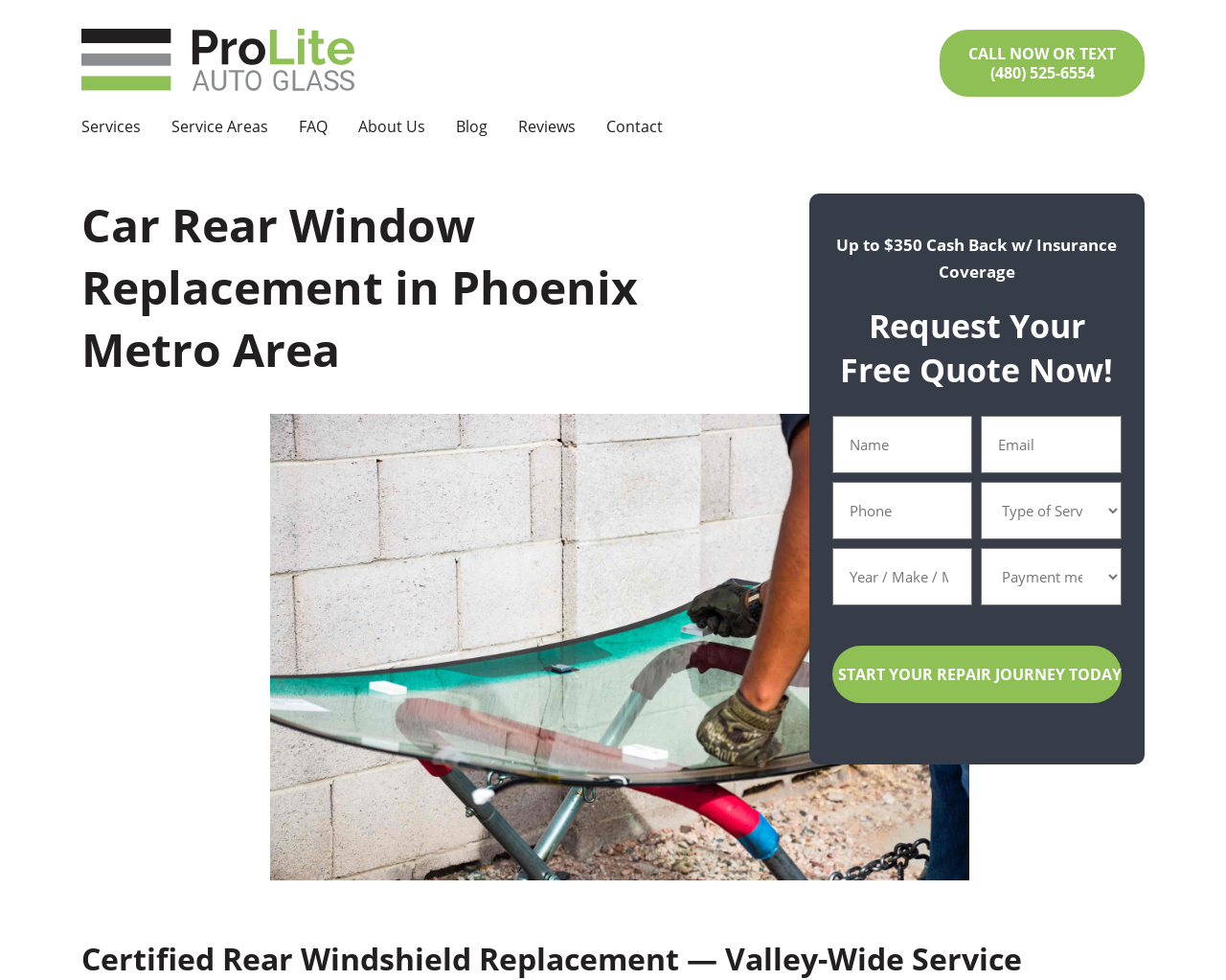Determine the bounding box coordinates of the clickable element to achieve the following action: 'Fill in the 'Name' field'. Provide the coordinates as four float values between 0 and 1, formatted as [left, top, right, bottom].

[0.679, 0.424, 0.793, 0.483]